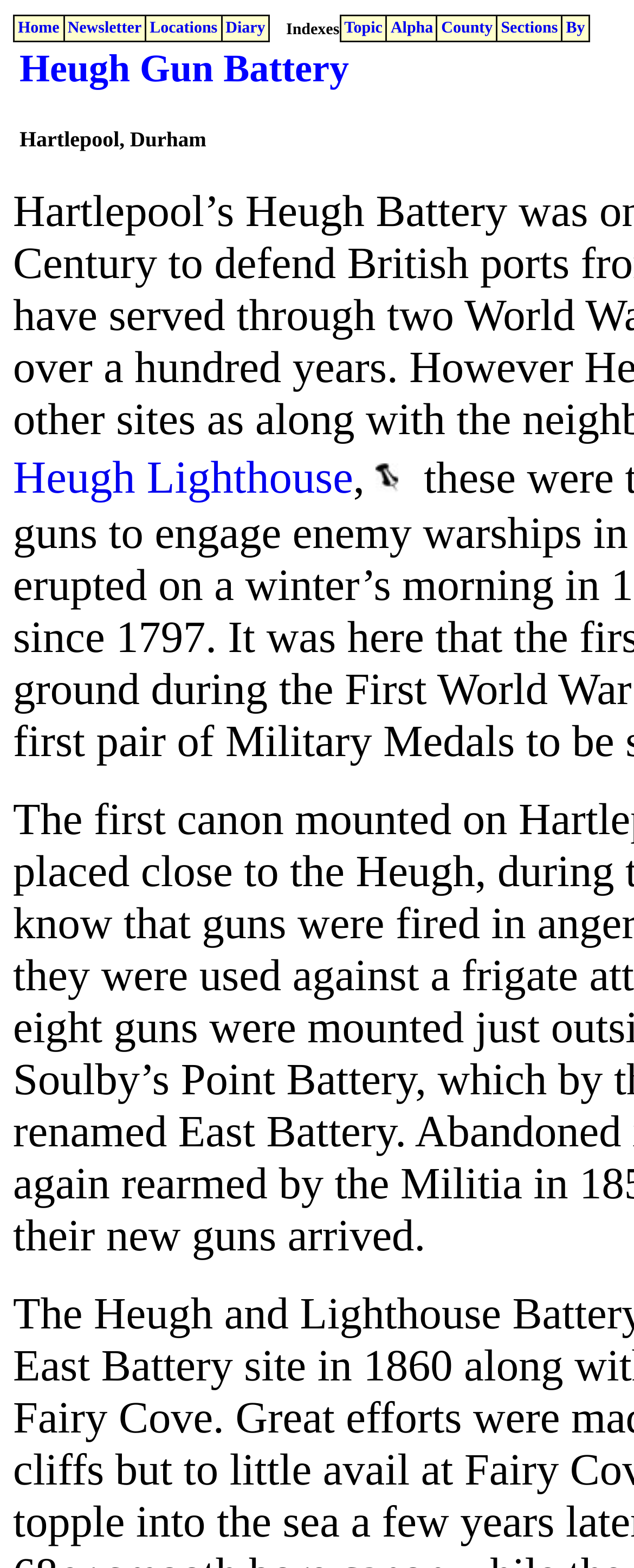Extract the primary headline from the webpage and present its text.

Heugh Gun Battery